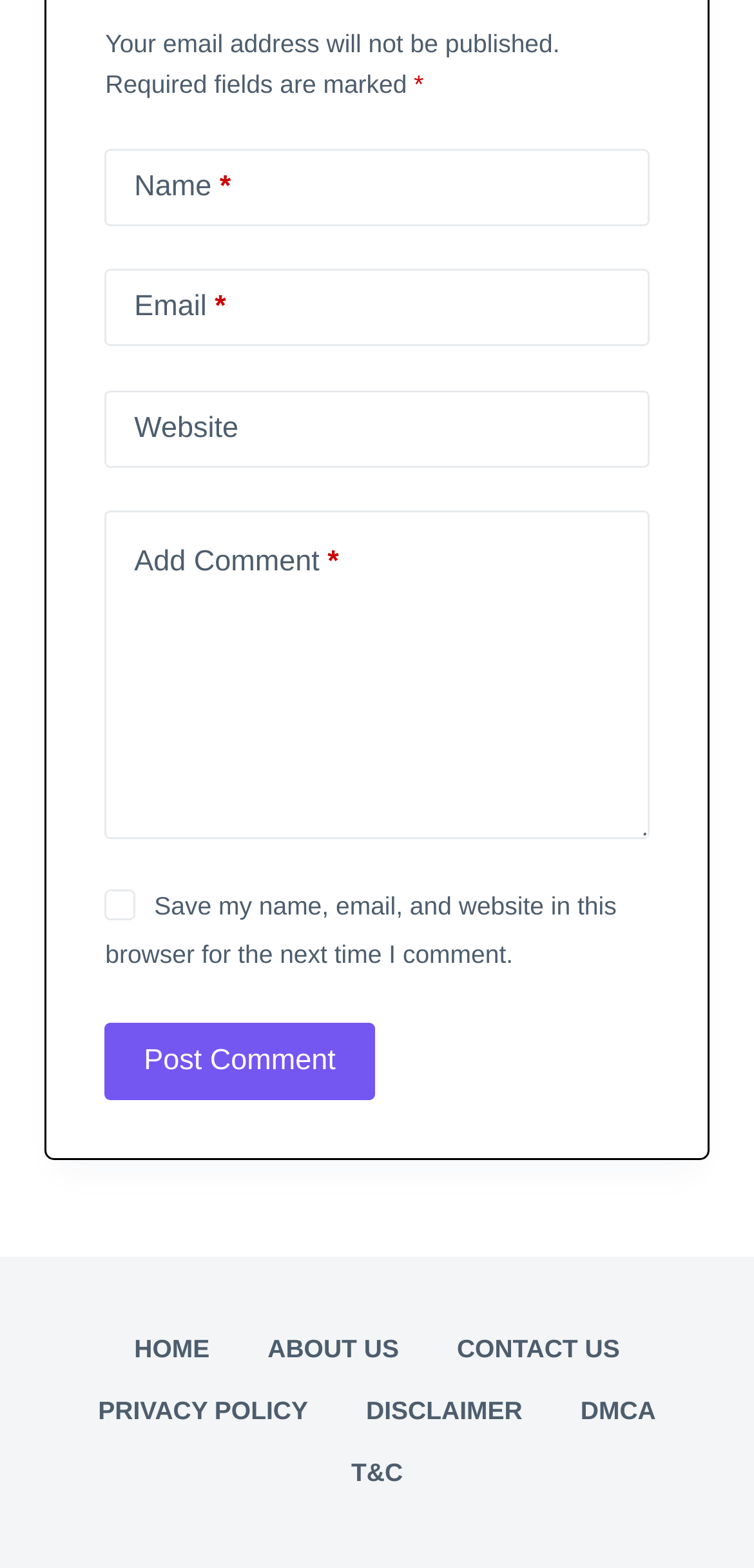Locate the bounding box coordinates of the item that should be clicked to fulfill the instruction: "Enter your name".

[0.14, 0.095, 0.86, 0.144]